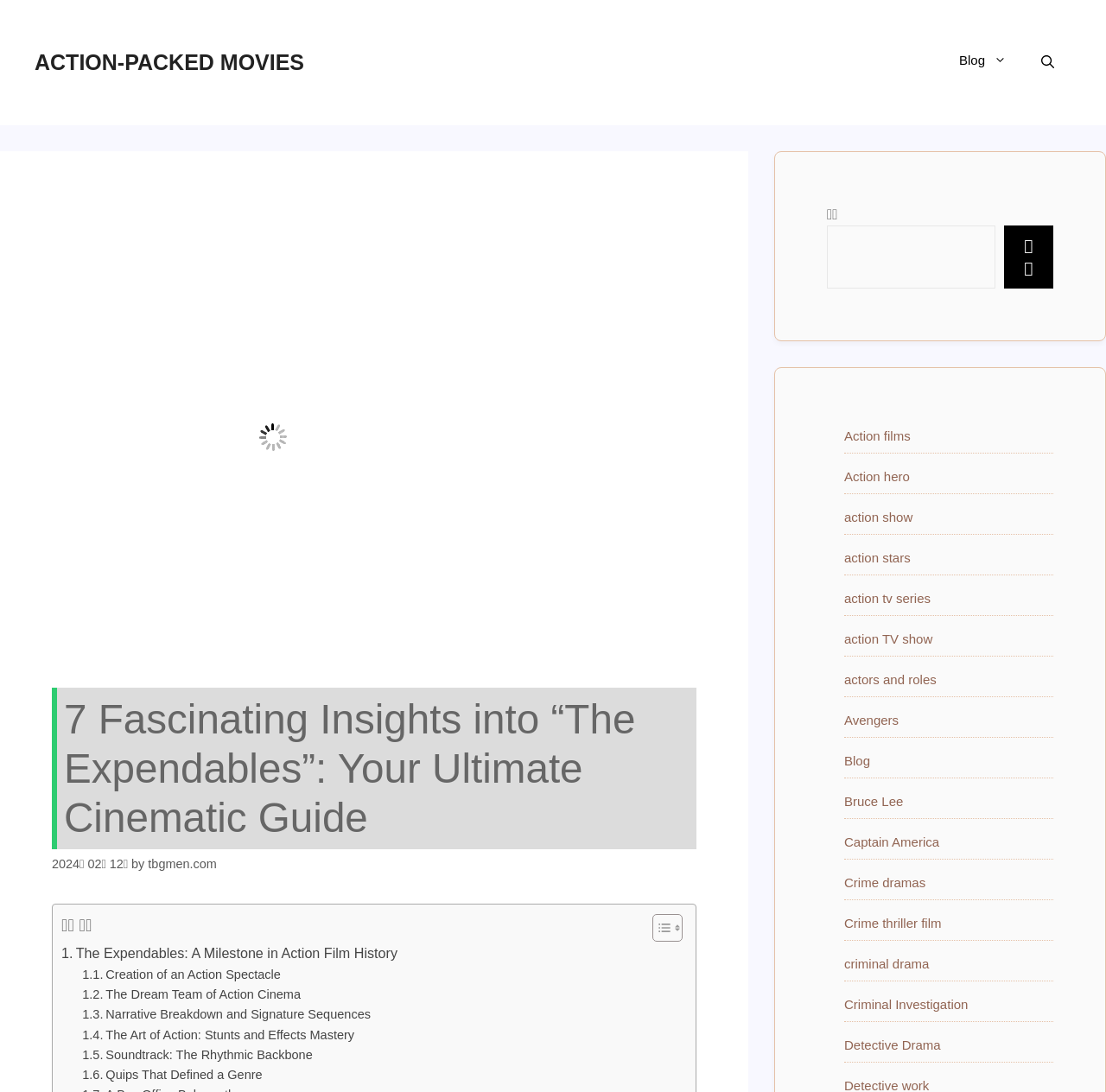Reply to the question with a single word or phrase:
How many action-related links are in the complementary section?

12